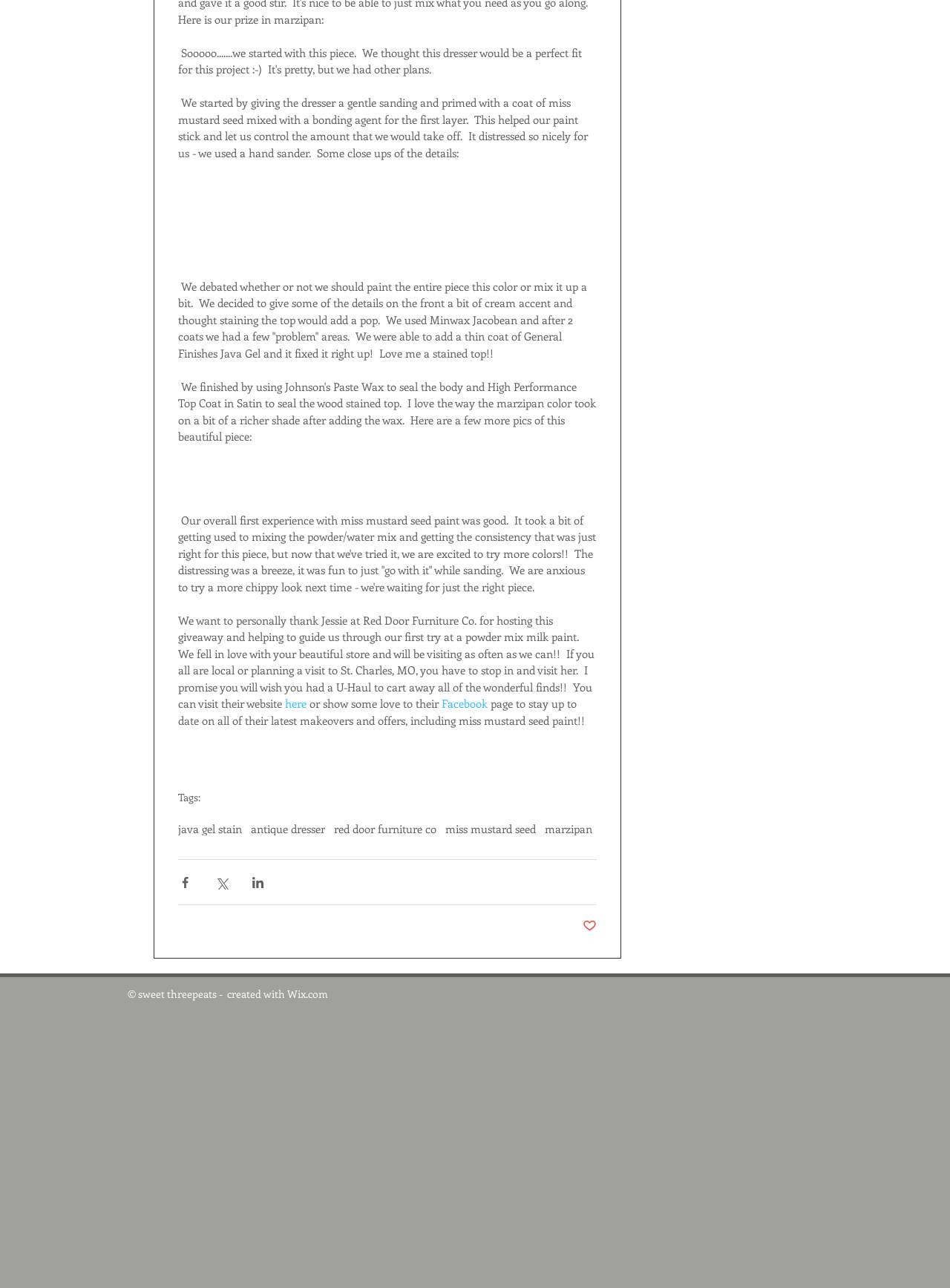Given the element description here, specify the bounding box coordinates of the corresponding UI element in the format (top-left x, top-left y, bottom-right x, bottom-right y). All values must be between 0 and 1.

[0.3, 0.54, 0.326, 0.552]